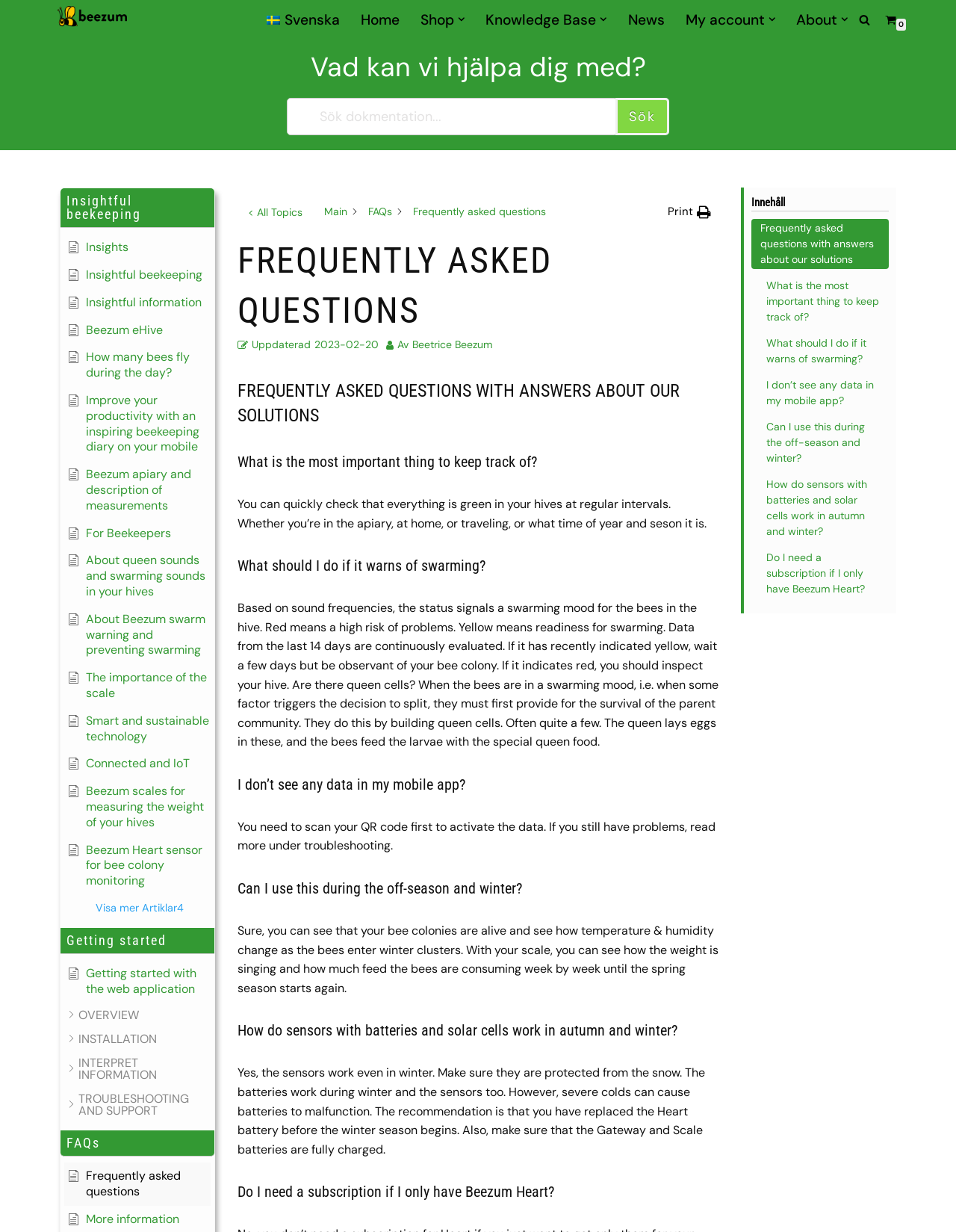What is the date of the last update?
Give a single word or phrase answer based on the content of the image.

2023-02-20